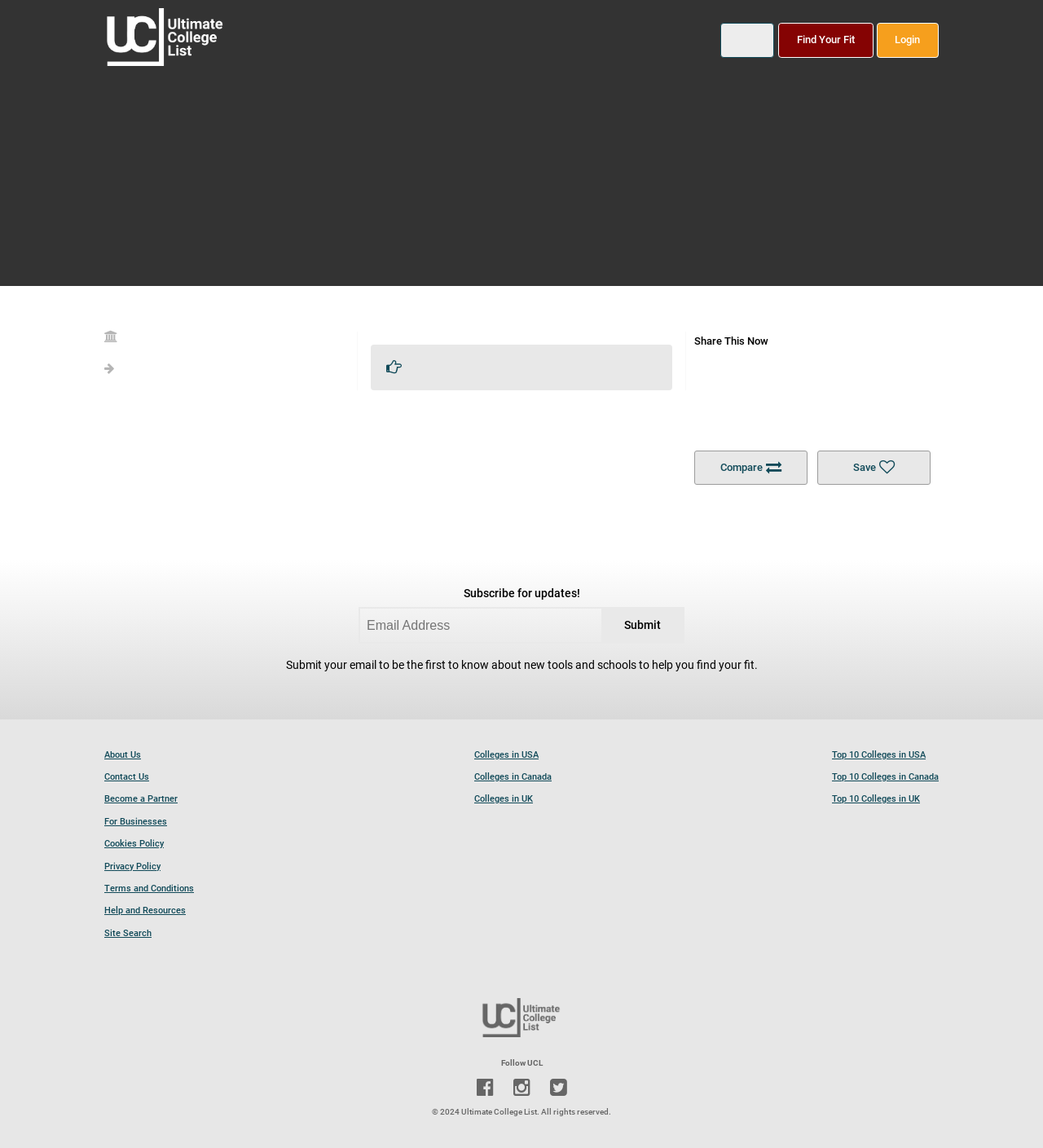Extract the bounding box coordinates for the HTML element that matches this description: "Art & Bloom". The coordinates should be four float numbers between 0 and 1, i.e., [left, top, right, bottom].

None